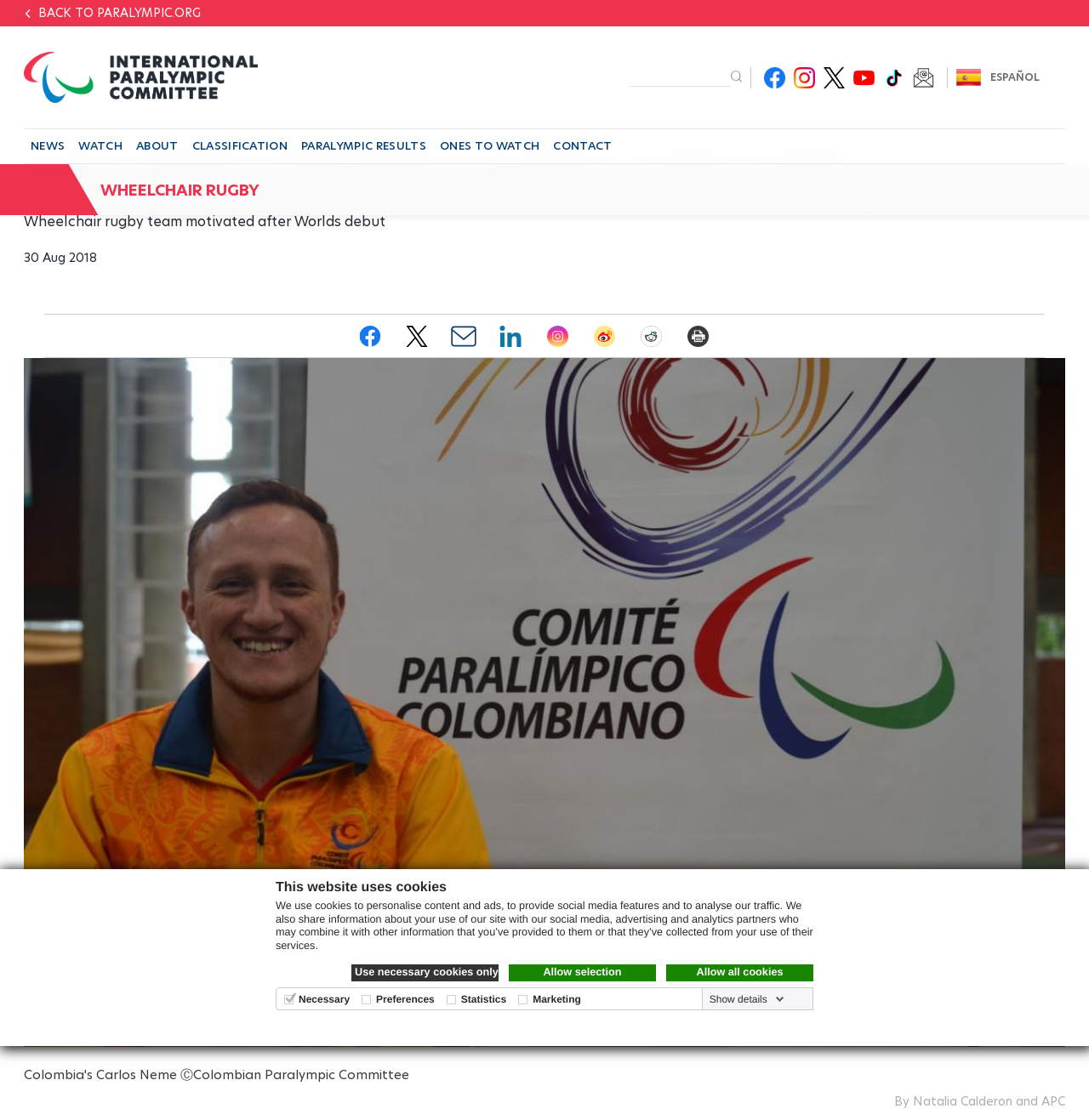Identify the bounding box coordinates of the part that should be clicked to carry out this instruction: "Read the article about wheelchair rugby".

[0.022, 0.32, 0.978, 0.968]